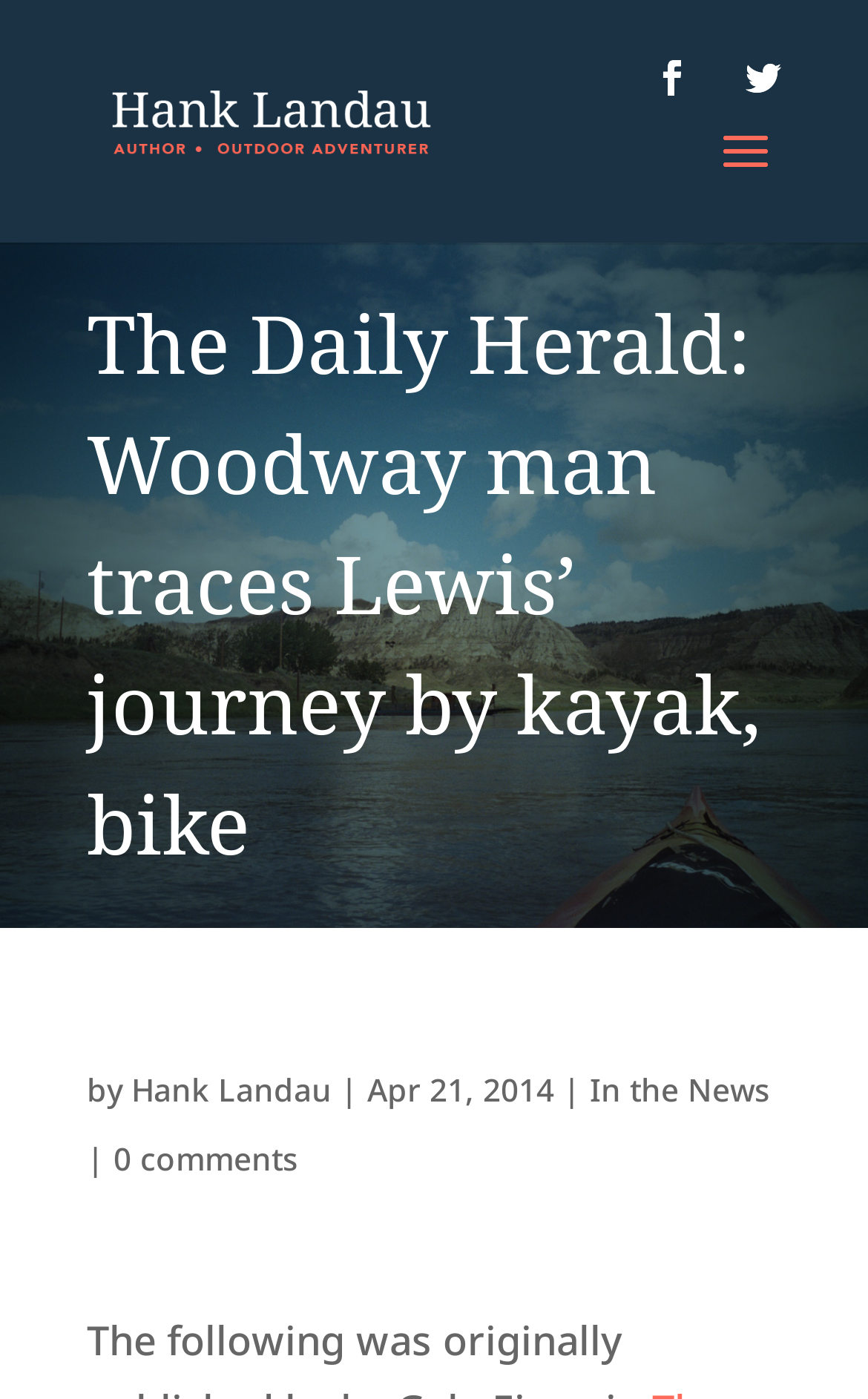Is there a search function on the webpage?
Give a single word or phrase answer based on the content of the image.

Yes